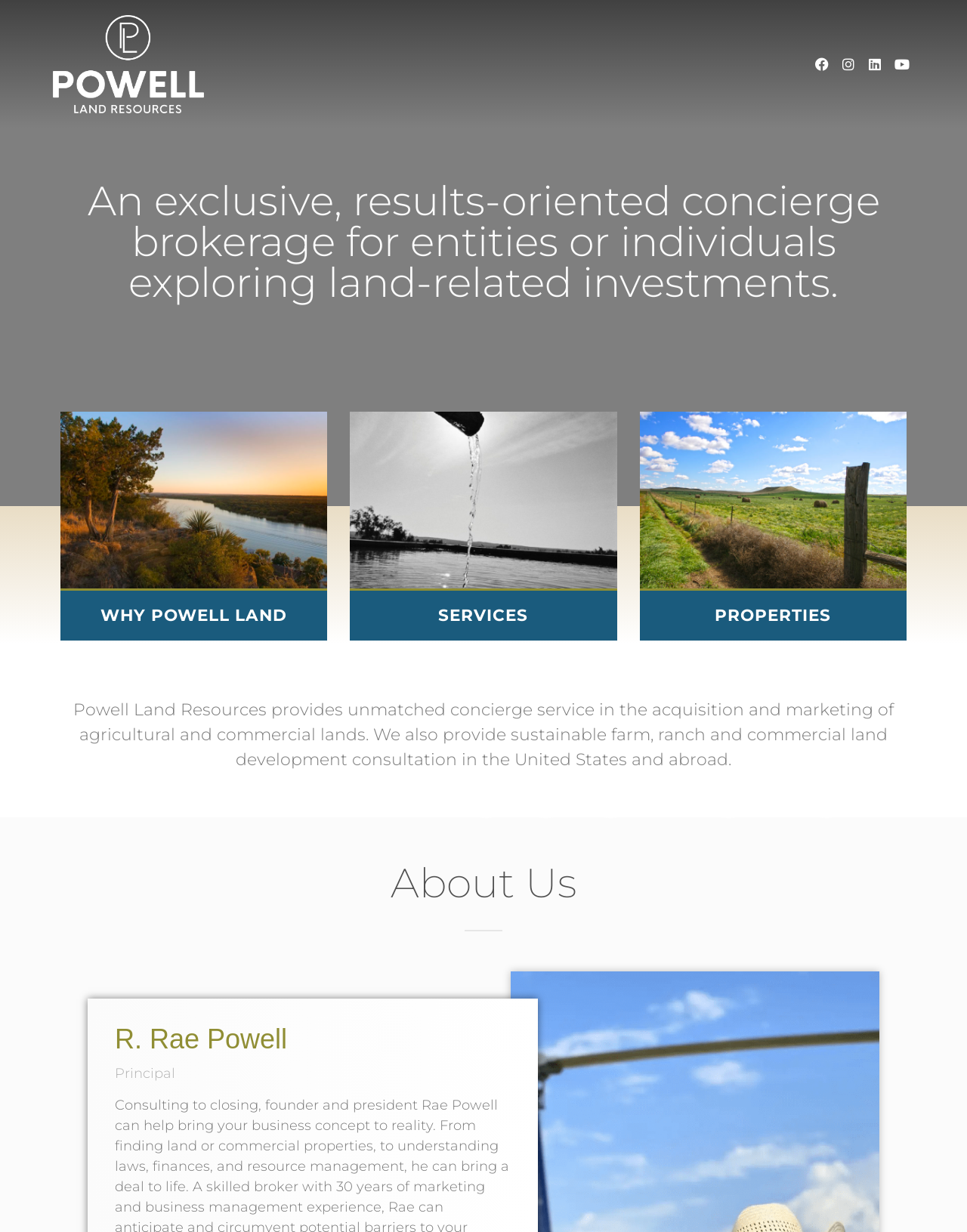Identify the bounding box coordinates for the UI element that matches this description: "Properties".

[0.661, 0.334, 0.937, 0.52]